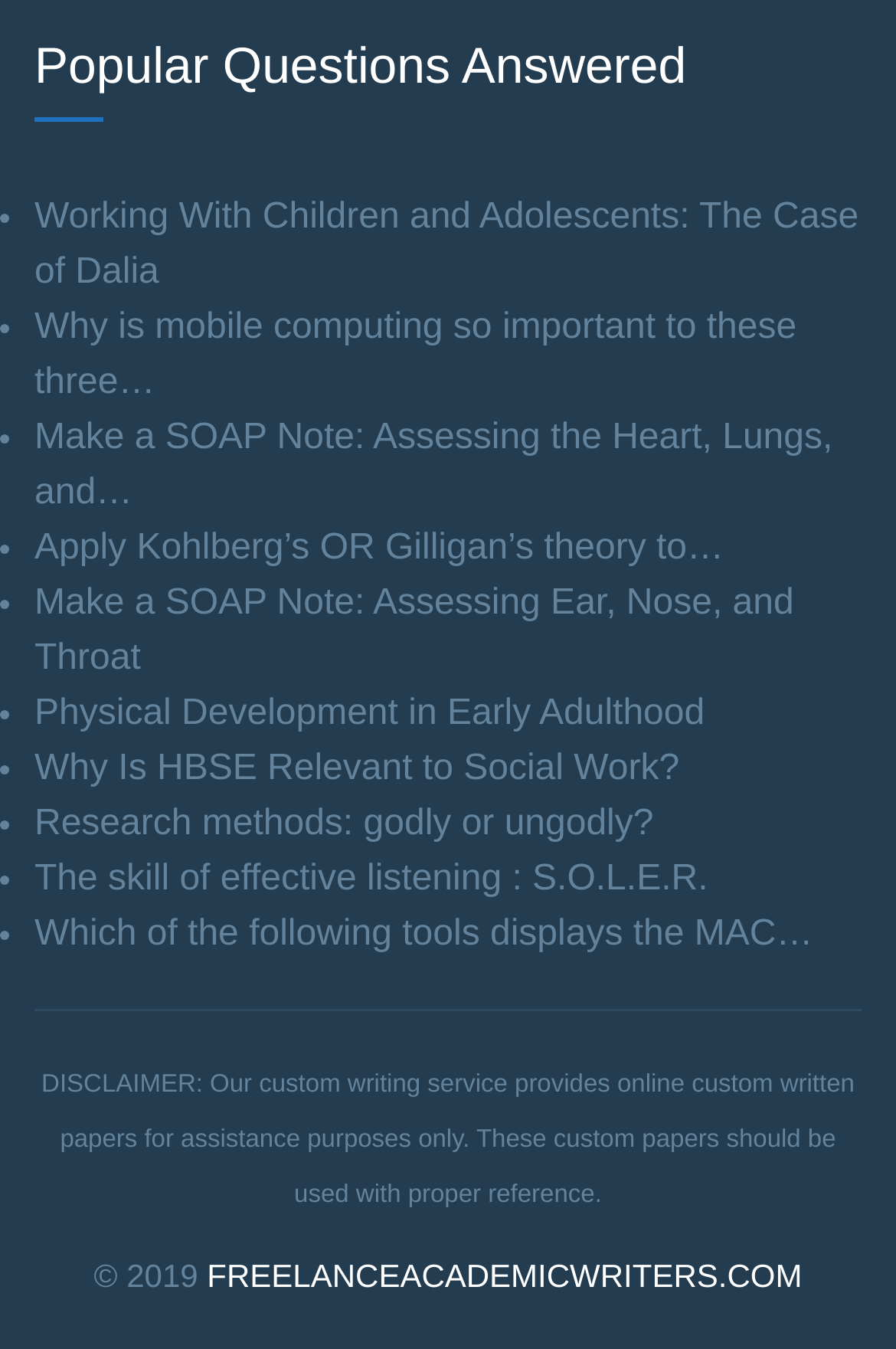Identify the coordinates of the bounding box for the element described below: "Research methods: godly or ungodly?". Return the coordinates as four float numbers between 0 and 1: [left, top, right, bottom].

[0.038, 0.596, 0.729, 0.625]